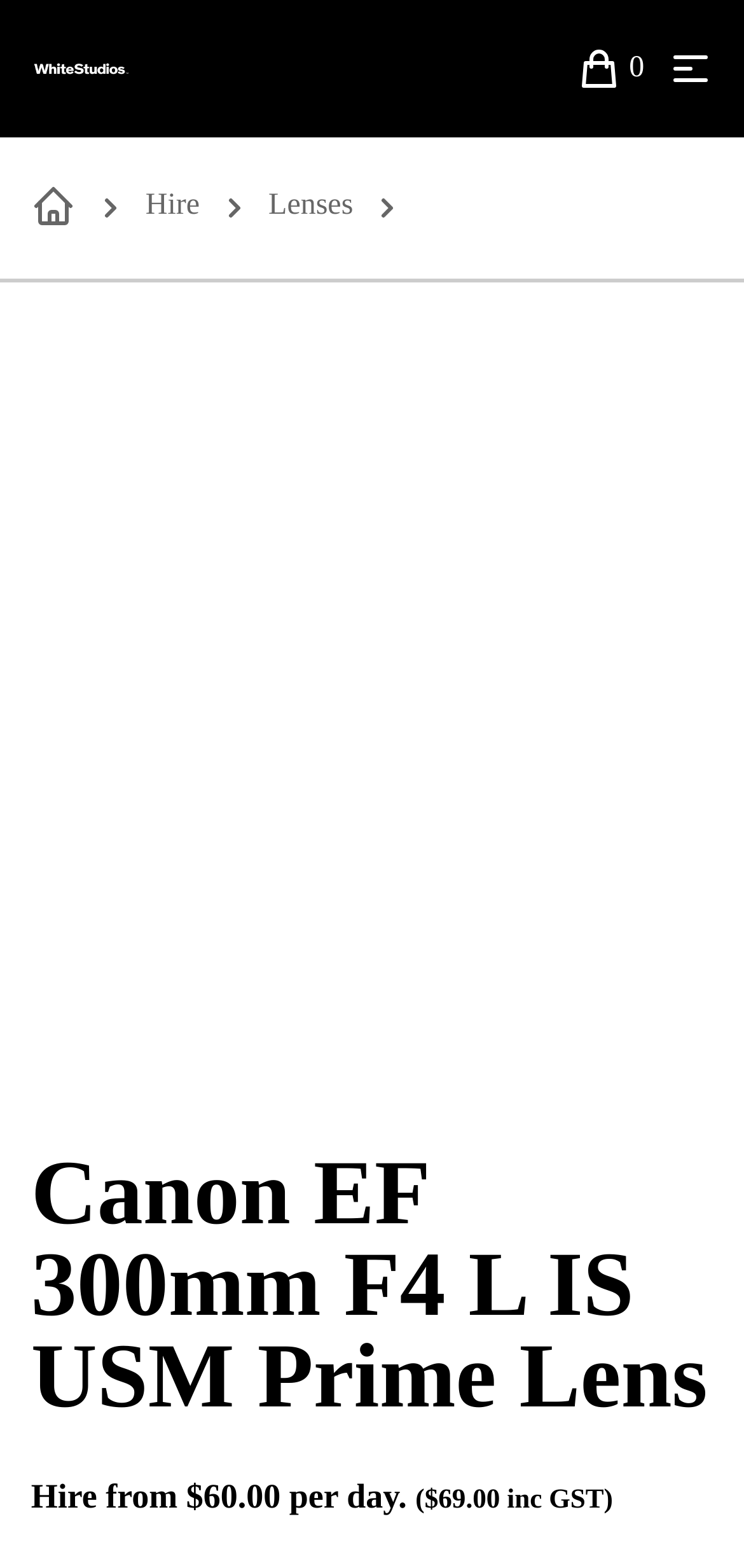Identify the bounding box for the UI element described as: "Project Gutenberg". Ensure the coordinates are four float numbers between 0 and 1, formatted as [left, top, right, bottom].

None